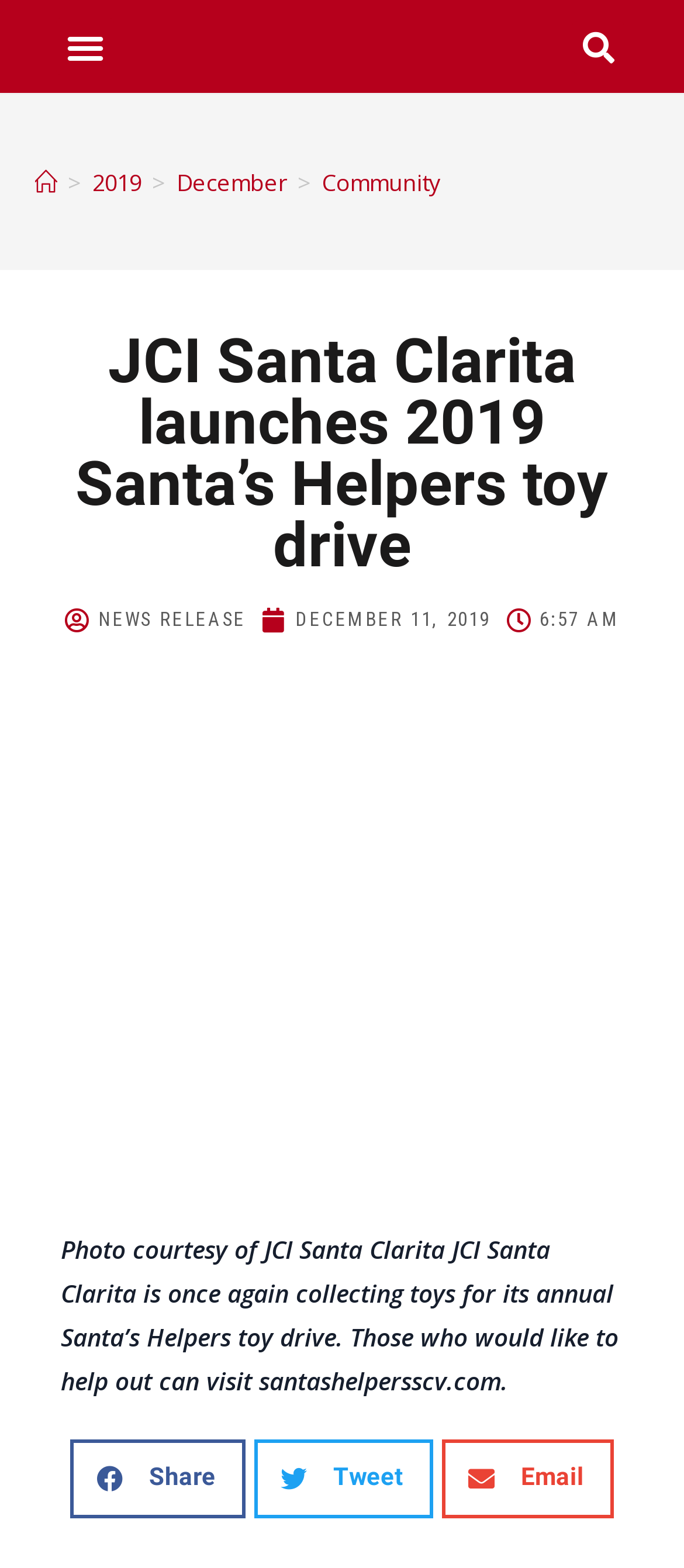Bounding box coordinates are specified in the format (top-left x, top-left y, bottom-right x, bottom-right y). All values are floating point numbers bounded between 0 and 1. Please provide the bounding box coordinate of the region this sentence describes: Tweet

[0.372, 0.917, 0.633, 0.968]